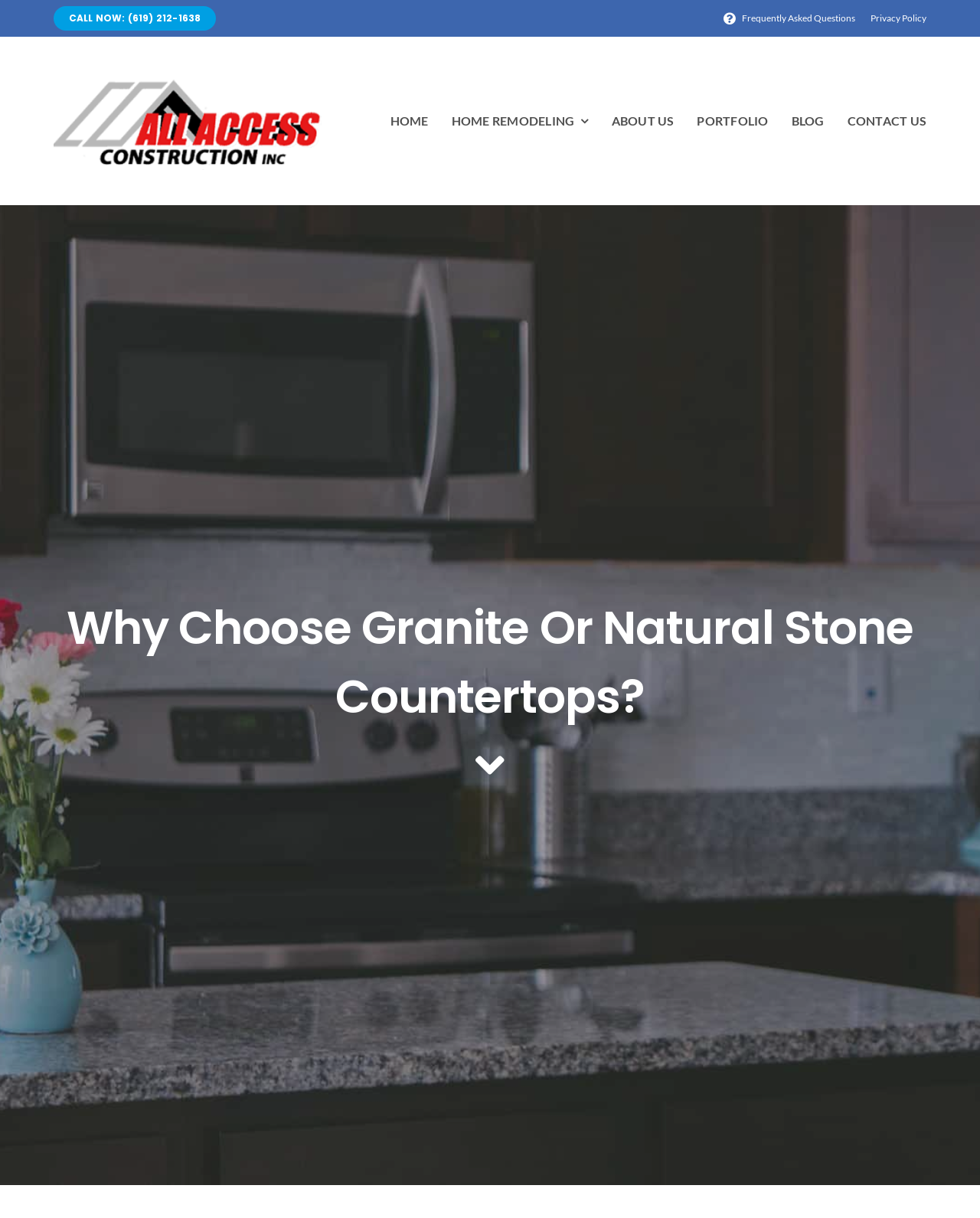Select the bounding box coordinates of the element I need to click to carry out the following instruction: "Read the blog".

[0.808, 0.079, 0.841, 0.119]